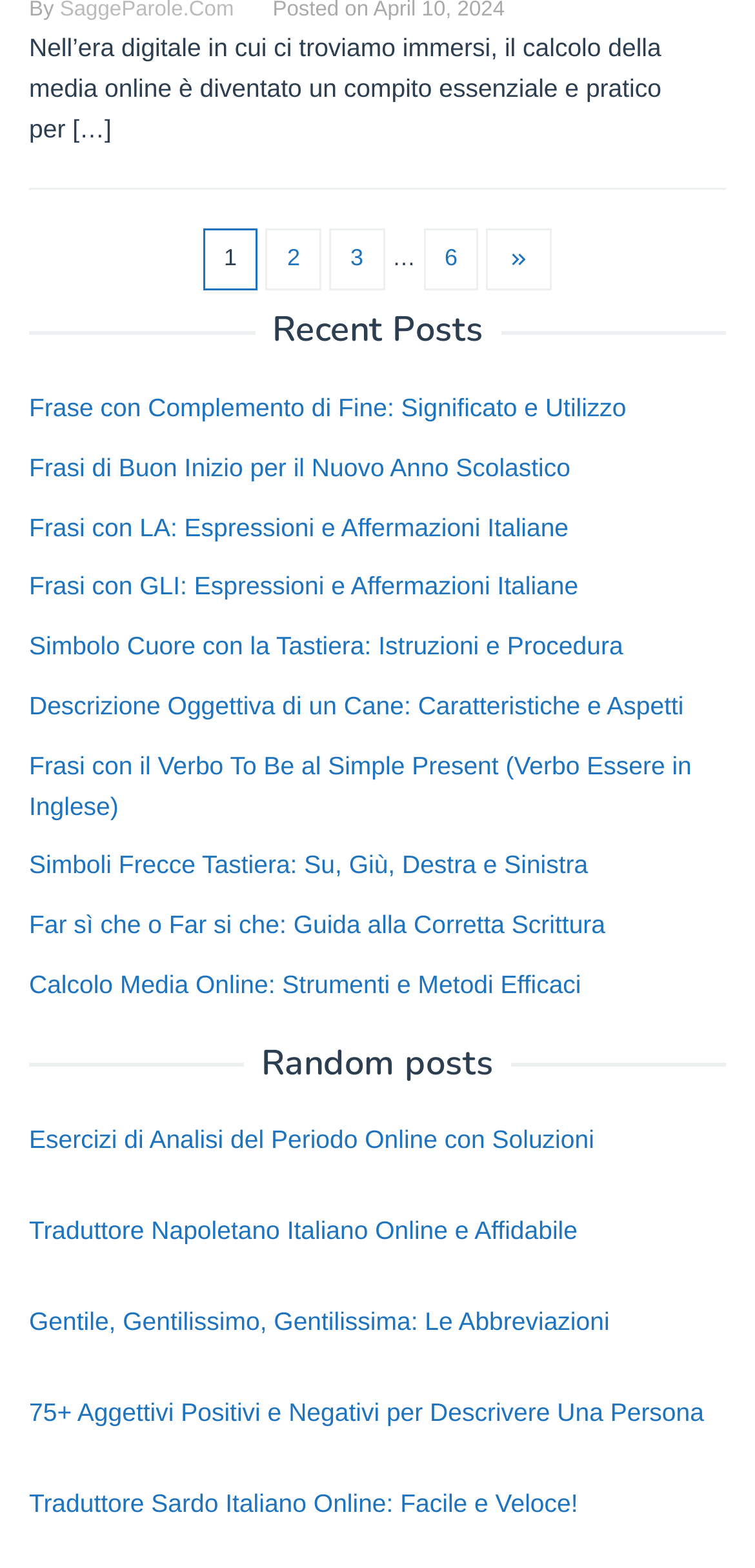Using the element description: "3", determine the bounding box coordinates. The coordinates should be in the format [left, top, right, bottom], with values between 0 and 1.

[0.436, 0.154, 0.509, 0.192]